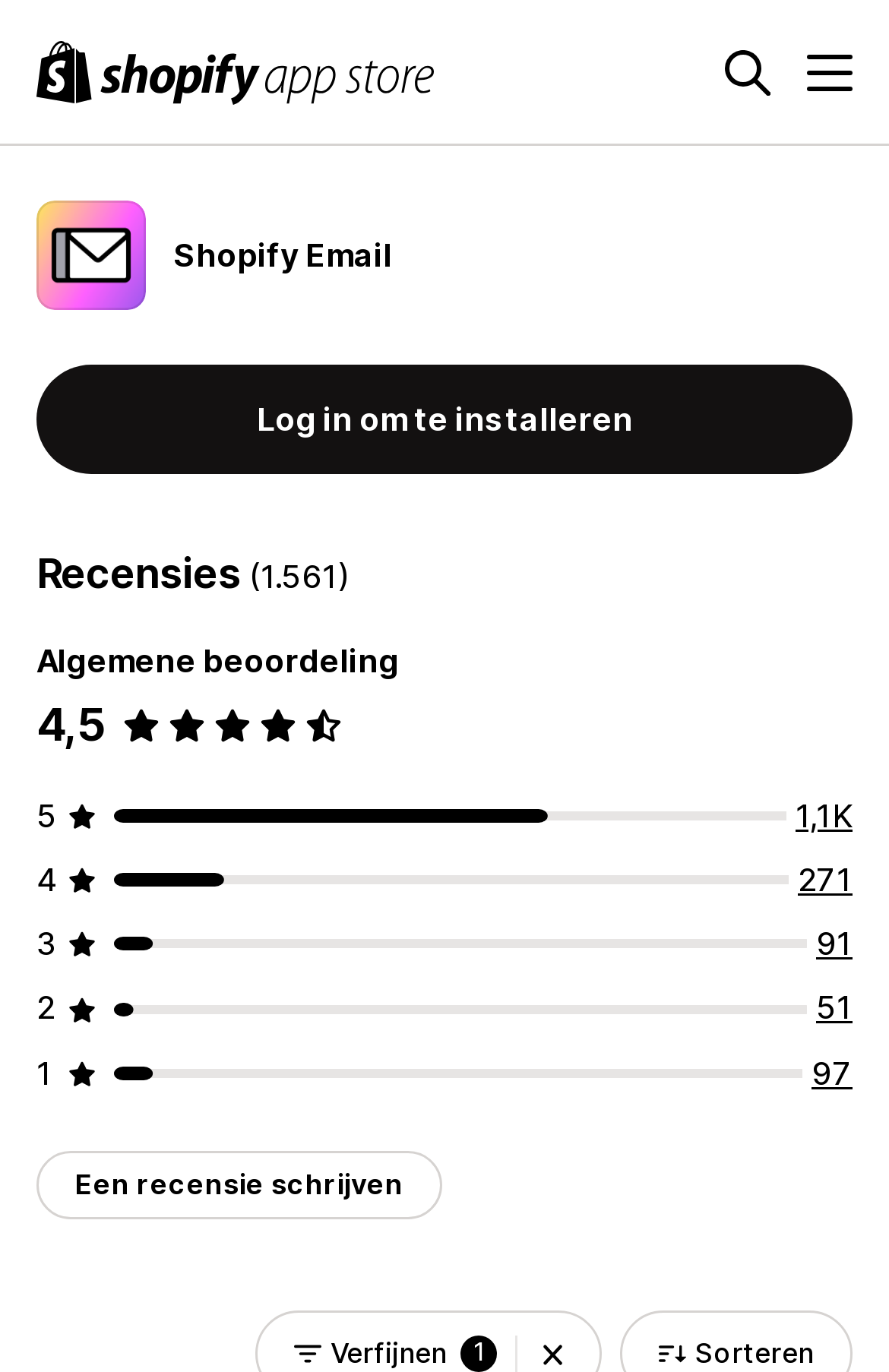Identify the bounding box coordinates of the element to click to follow this instruction: 'Search for an app'. Ensure the coordinates are four float values between 0 and 1, provided as [left, top, right, bottom].

[0.815, 0.036, 0.867, 0.069]